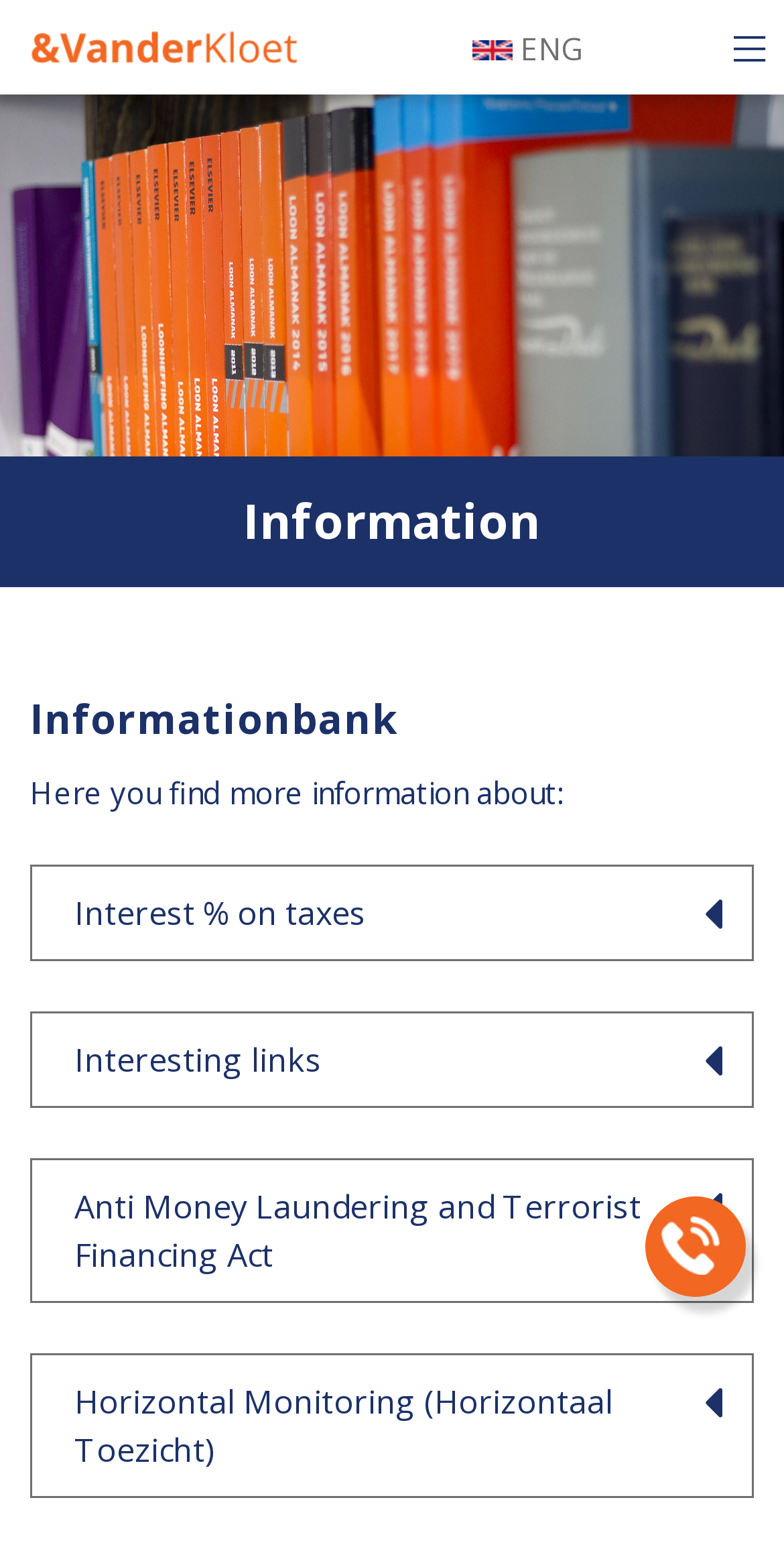Generate an in-depth caption that captures all aspects of the webpage.

The webpage is about "Information" related to &Van der Kloet. At the top, there is a "Skip to main content" link. Below it, there are three links: an empty link, a link to switch to English ("ENG"), and a navigation menu ("Hoofdnavigatie Mobiel") that contains several links to different topics, including "Tax", "Legal", "Accounting", "Our team", "Certification", "History", "Testimonials", "Alumni", "Information", and "Contact". 

The main content of the page is divided into sections. The first section is headed by "Information" and has a subheading "Informationbank". Below it, there is a paragraph of text that reads "Here you find more information about:". 

The rest of the page is organized into several sections, each with a heading and a corresponding button. These sections include "Interest % on taxes", "Interesting links", "Anti Money Laundering and Terrorist Financing Act", and "Horizontal Monitoring (Horizontaal Toezicht)". Each section has a button that can be expanded to reveal more information.